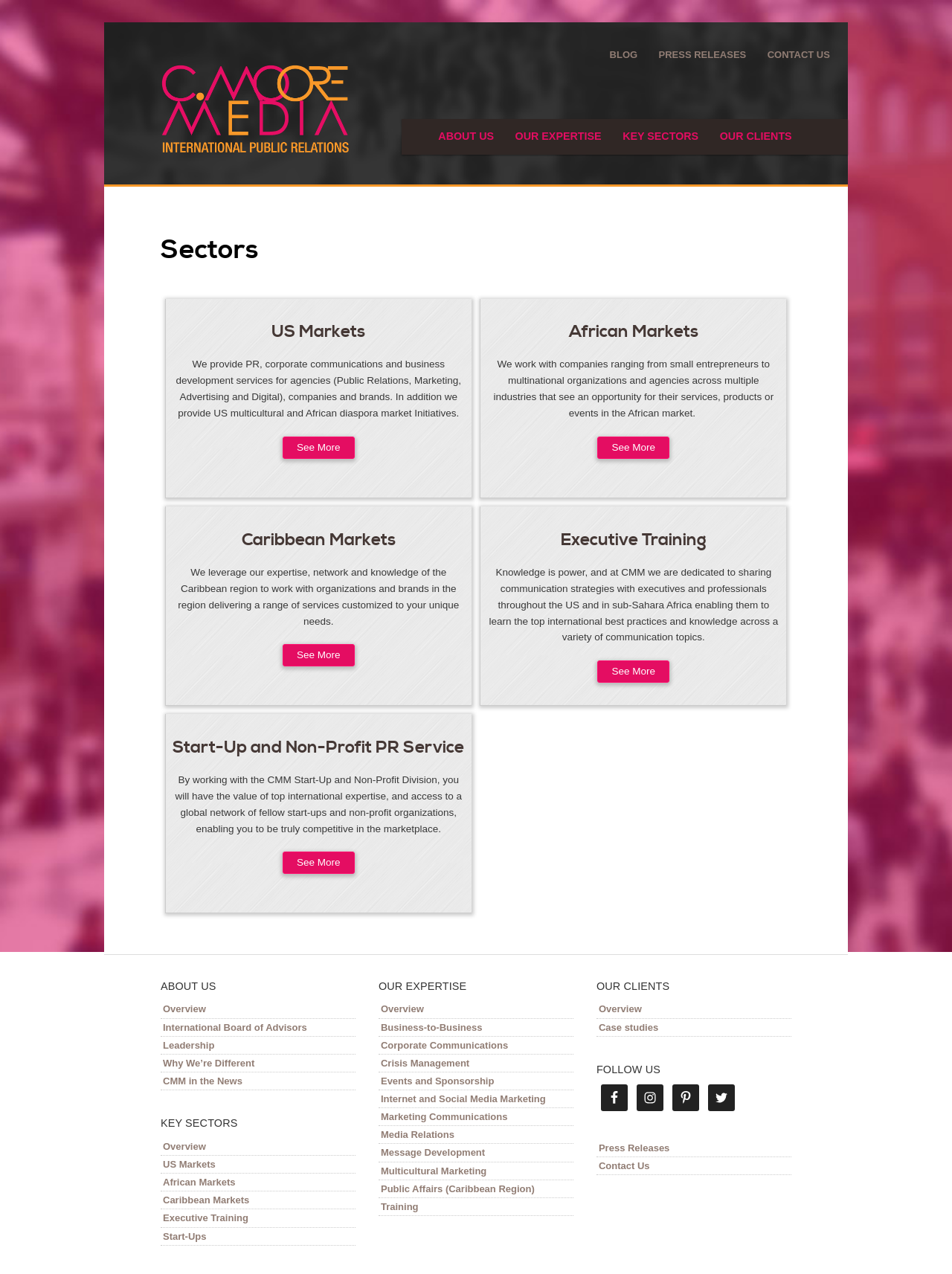Determine the bounding box of the UI component based on this description: "Our Expertise". The bounding box coordinates should be four float values between 0 and 1, i.e., [left, top, right, bottom].

[0.53, 0.093, 0.643, 0.121]